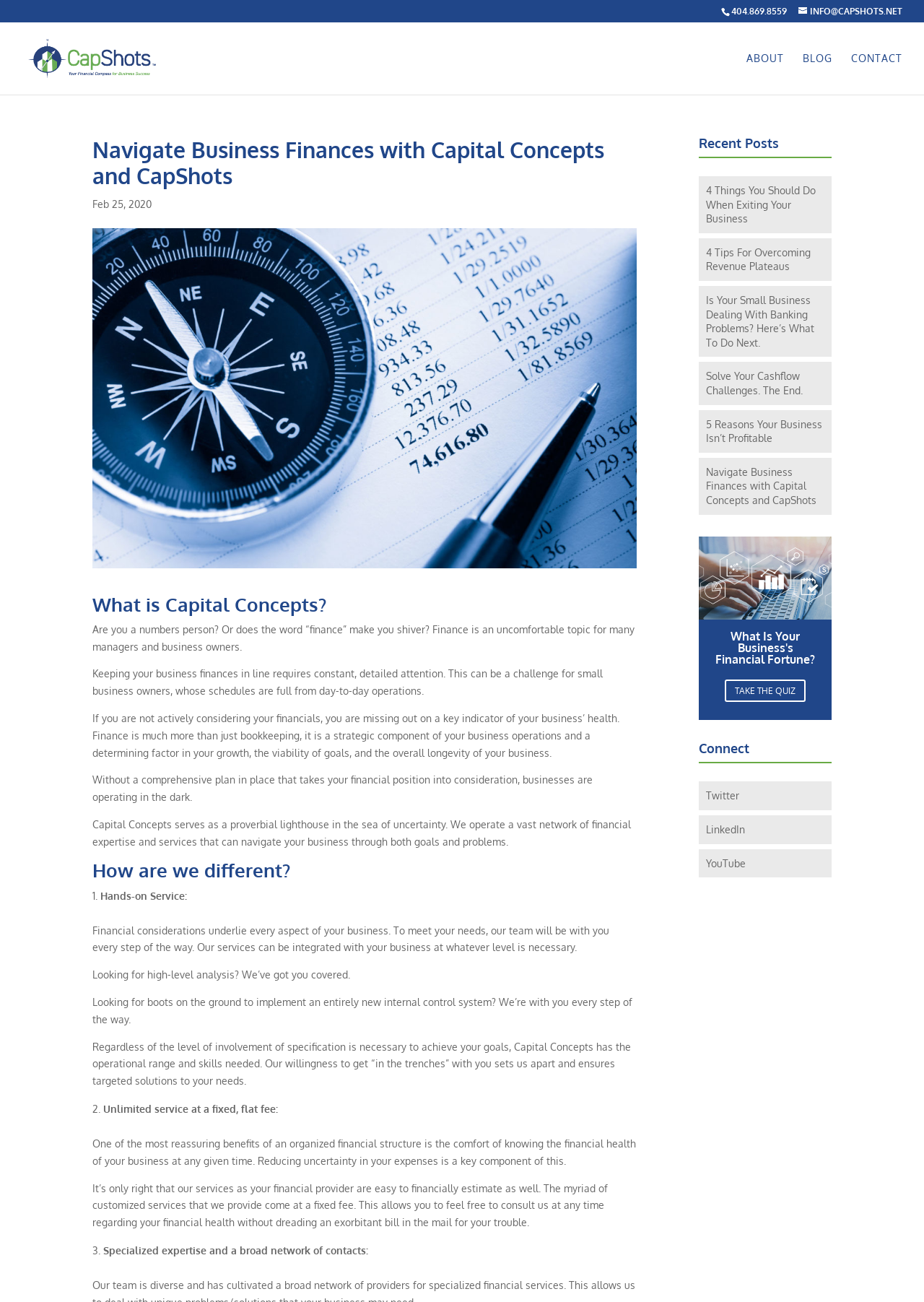Given the description of a UI element: "About", identify the bounding box coordinates of the matching element in the webpage screenshot.

[0.808, 0.041, 0.848, 0.073]